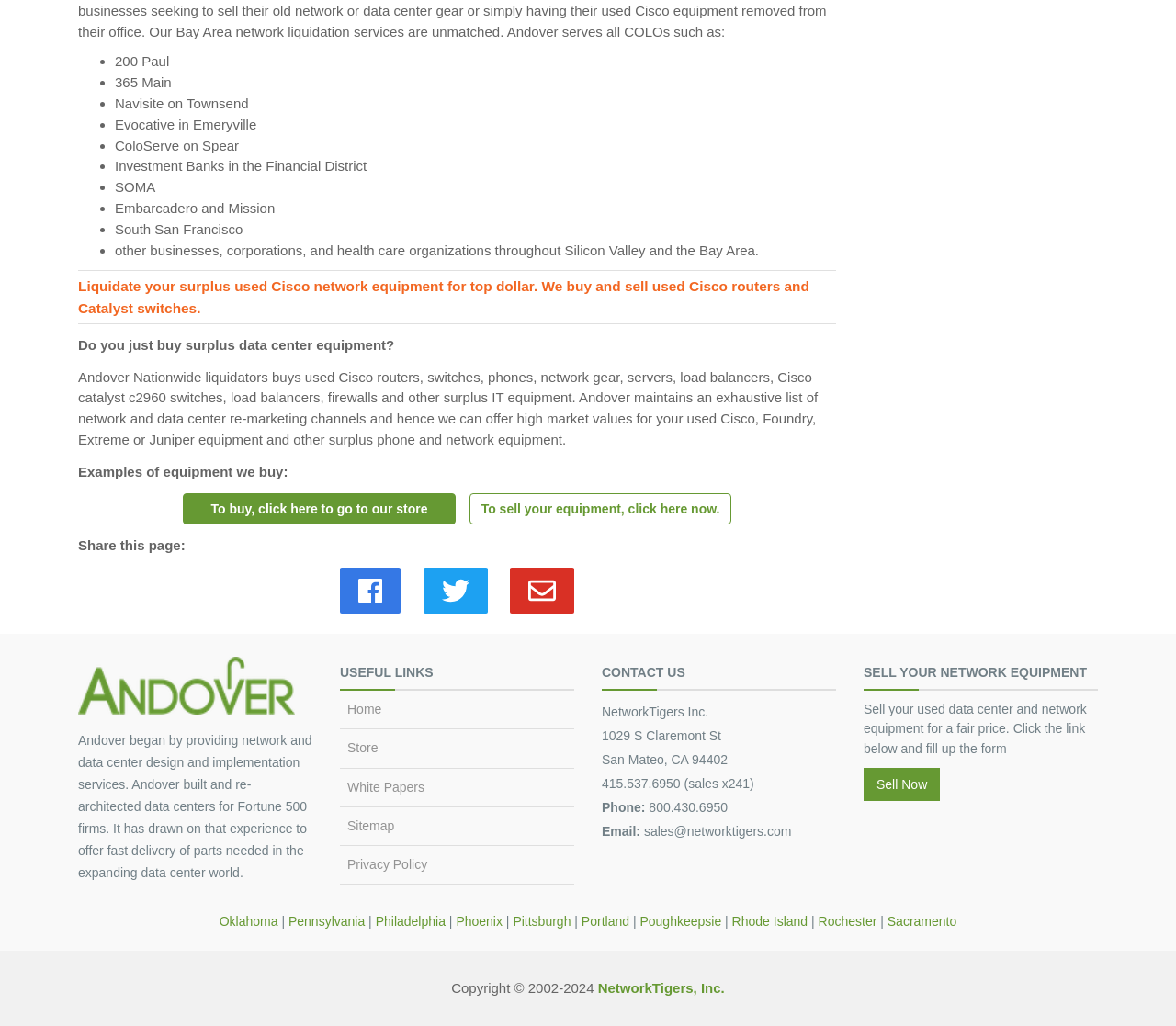Identify the bounding box coordinates for the element you need to click to achieve the following task: "Sell your used data center and network equipment". Provide the bounding box coordinates as four float numbers between 0 and 1, in the form [left, top, right, bottom].

[0.734, 0.748, 0.799, 0.781]